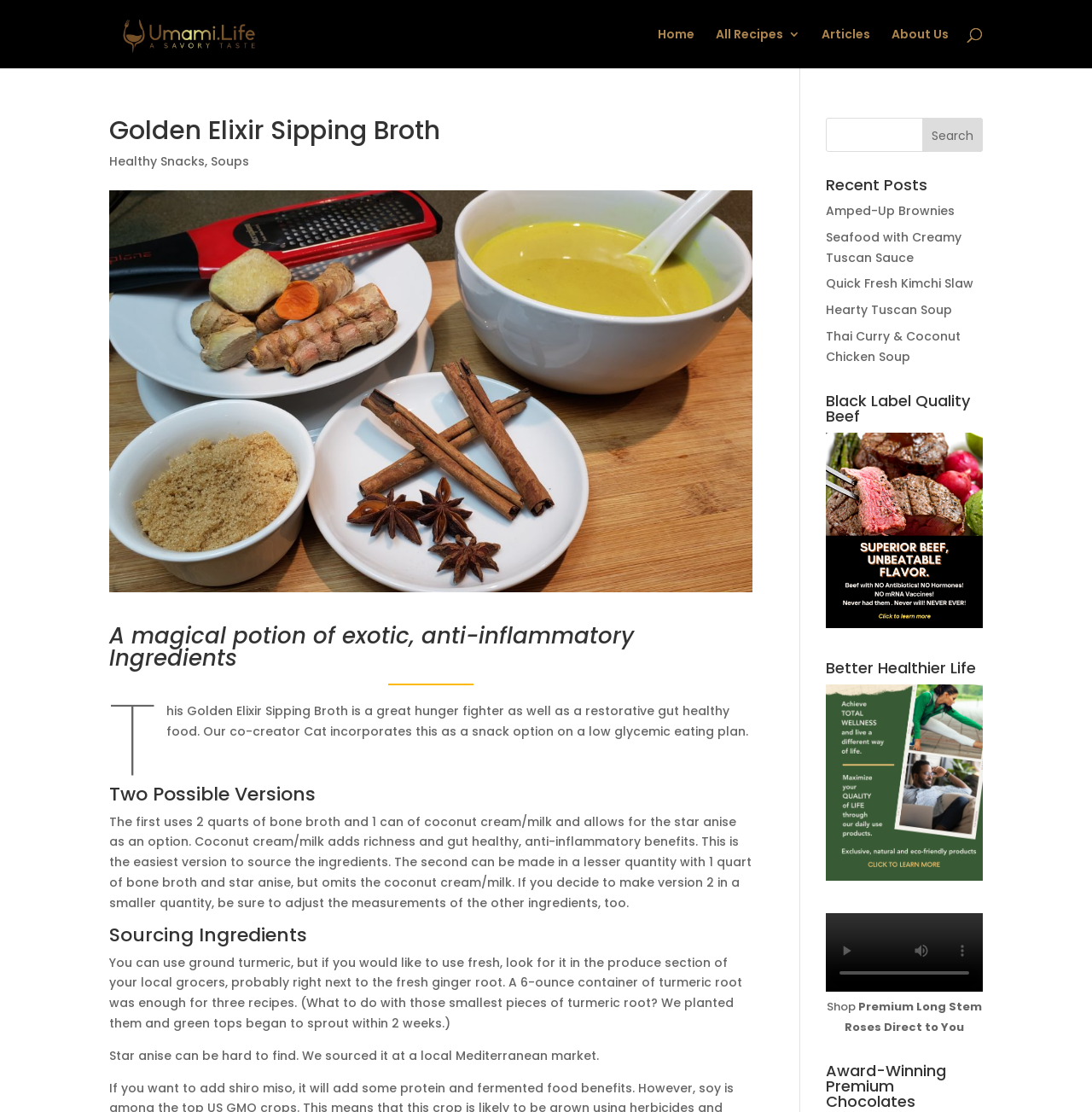What is the main ingredient of the Golden Elixir Sipping Broth?
Based on the screenshot, answer the question with a single word or phrase.

Bone broth